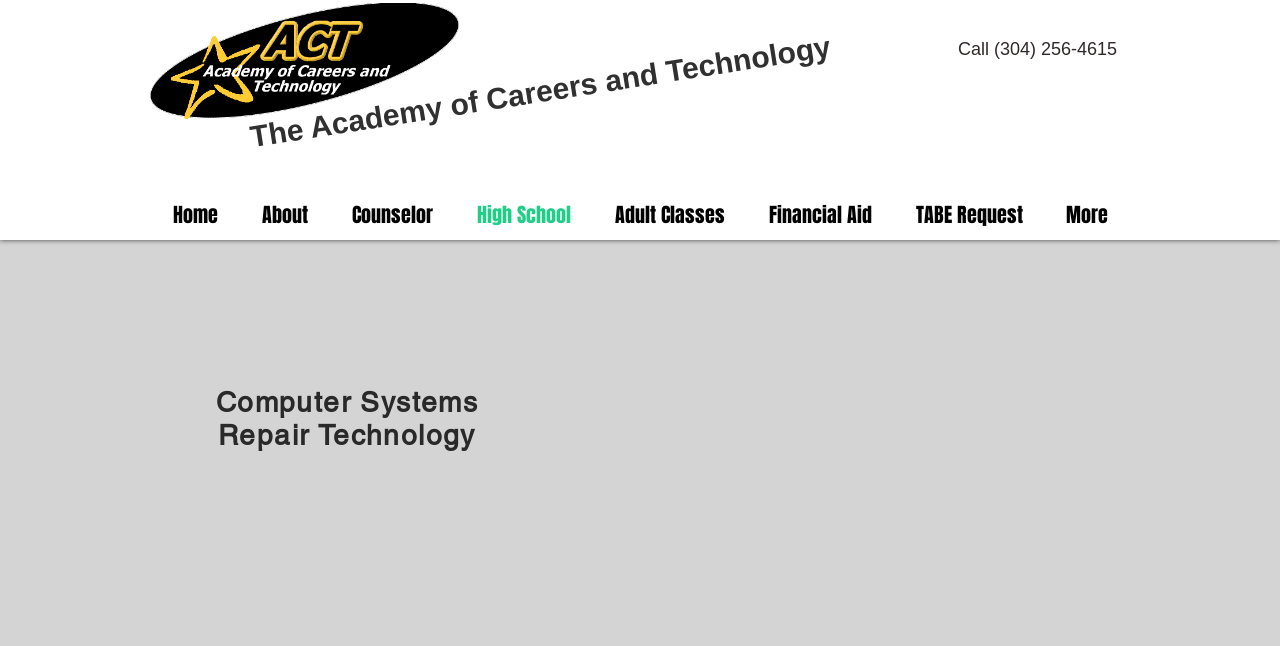What is the name of the academy?
Refer to the image and provide a one-word or short phrase answer.

The Academy of Careers and Technology